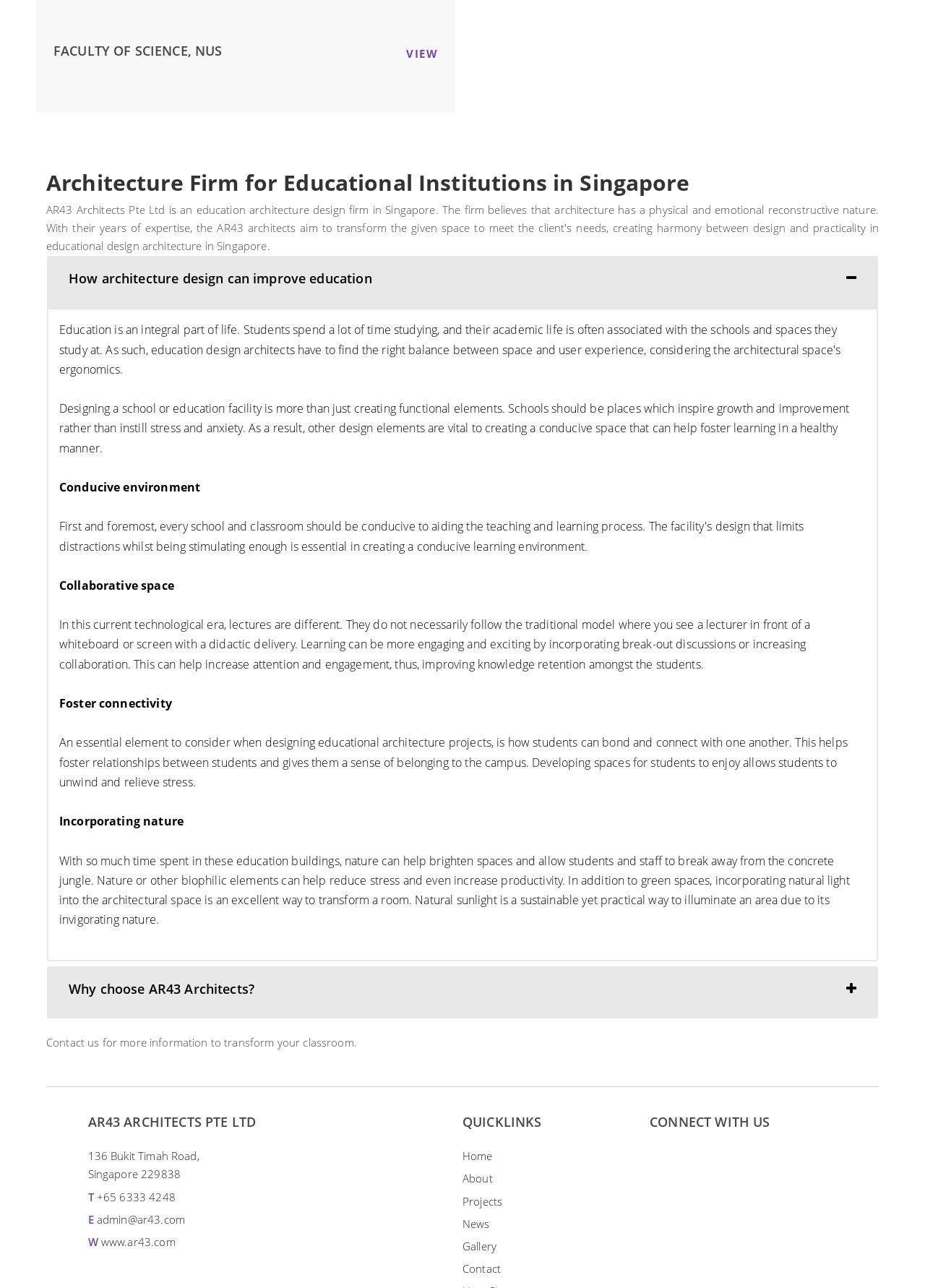What is the name of the architecture firm?
Relying on the image, give a concise answer in one word or a brief phrase.

AR43 Architects